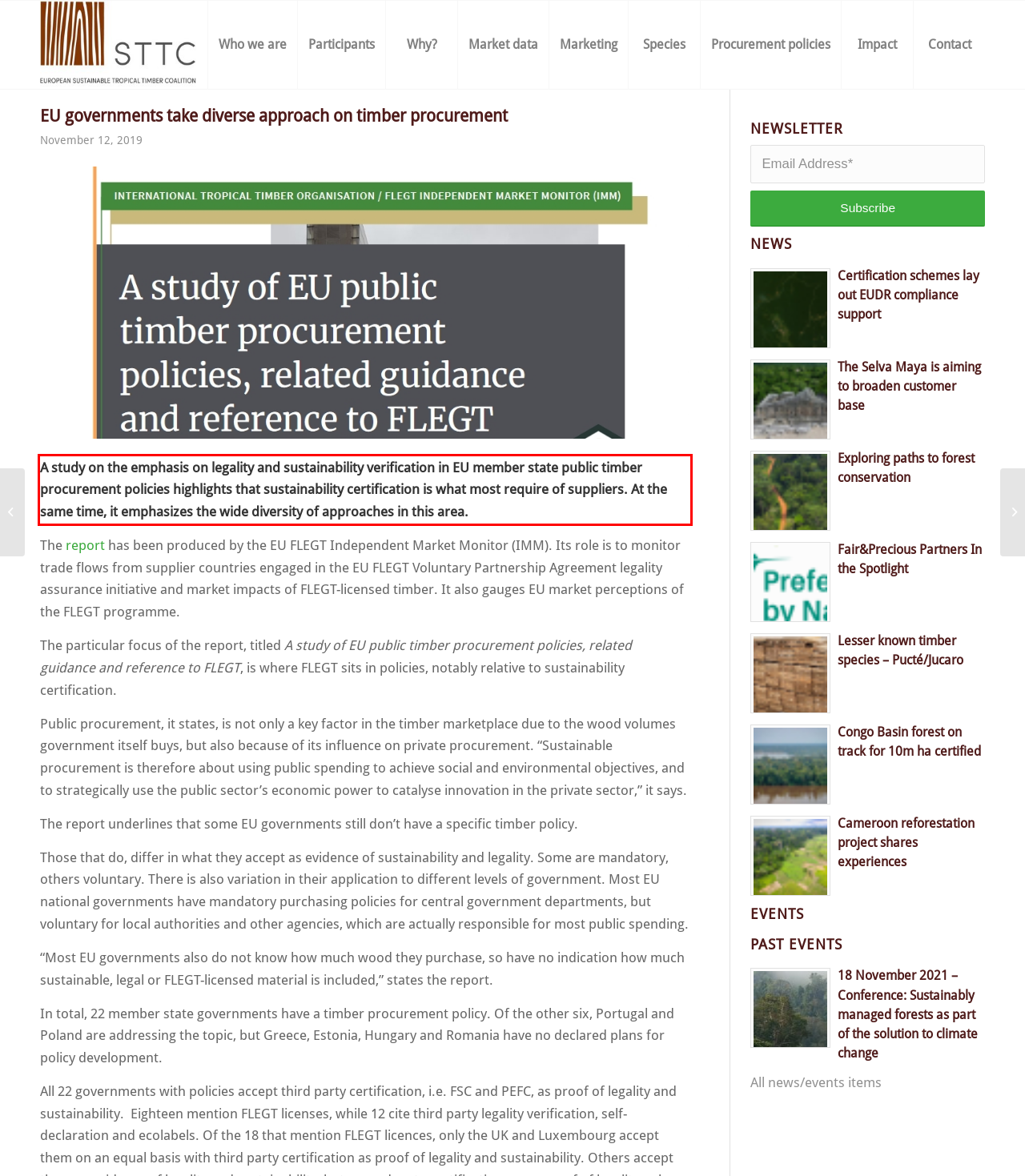Please examine the screenshot of the webpage and read the text present within the red rectangle bounding box.

A study on the emphasis on legality and sustainability verification in EU member state public timber procurement policies highlights that sustainability certification is what most require of suppliers. At the same time, it emphasizes the wide diversity of approaches in this area.